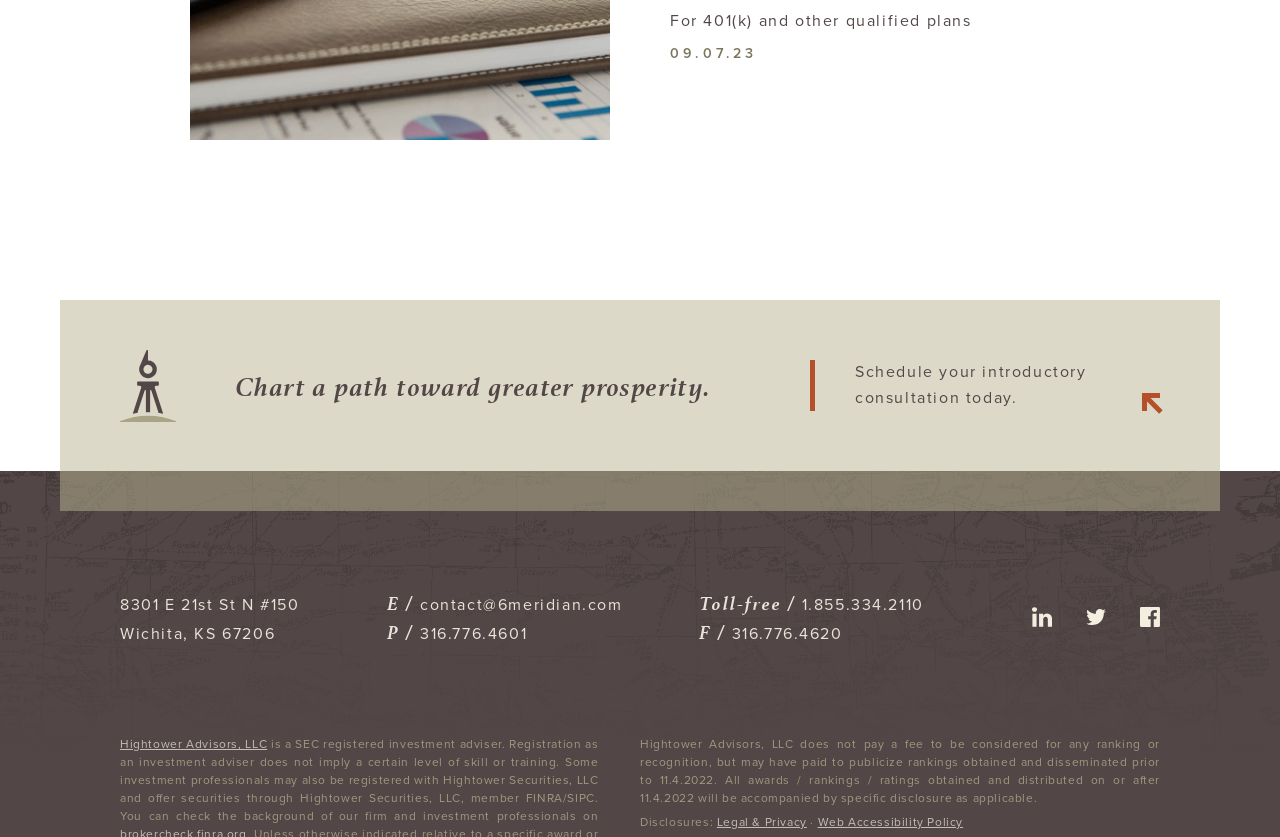What is the phone number for toll-free calls?
Refer to the image and answer the question using a single word or phrase.

1.855.334.2110